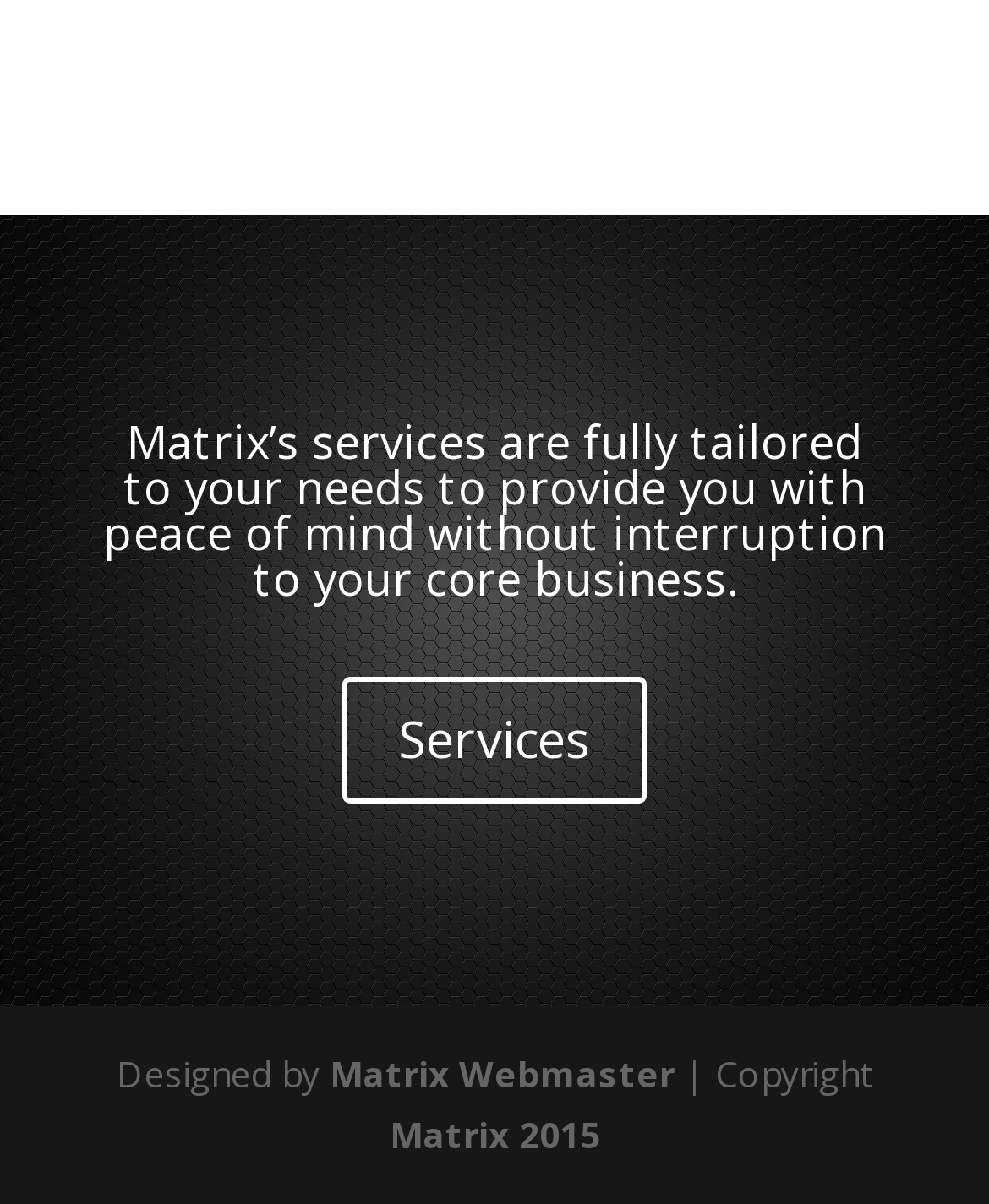What is the main service provided by Matrix?
Using the image, elaborate on the answer with as much detail as possible.

Based on the heading element, it is clear that Matrix provides services that are fully tailored to the needs of its clients, providing them with peace of mind without interruption to their core business.